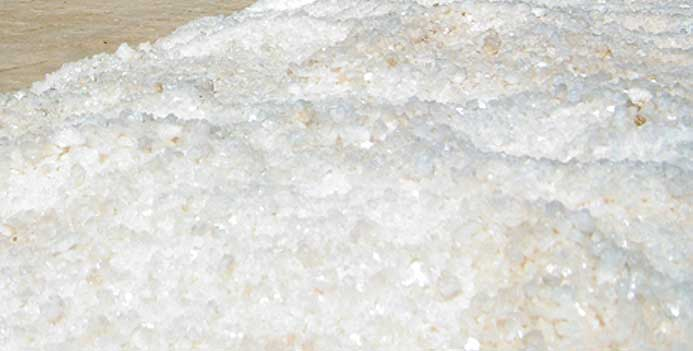Please provide a one-word or short phrase answer to the question:
What is the purpose of the neutral backdrop?

To enhance focus